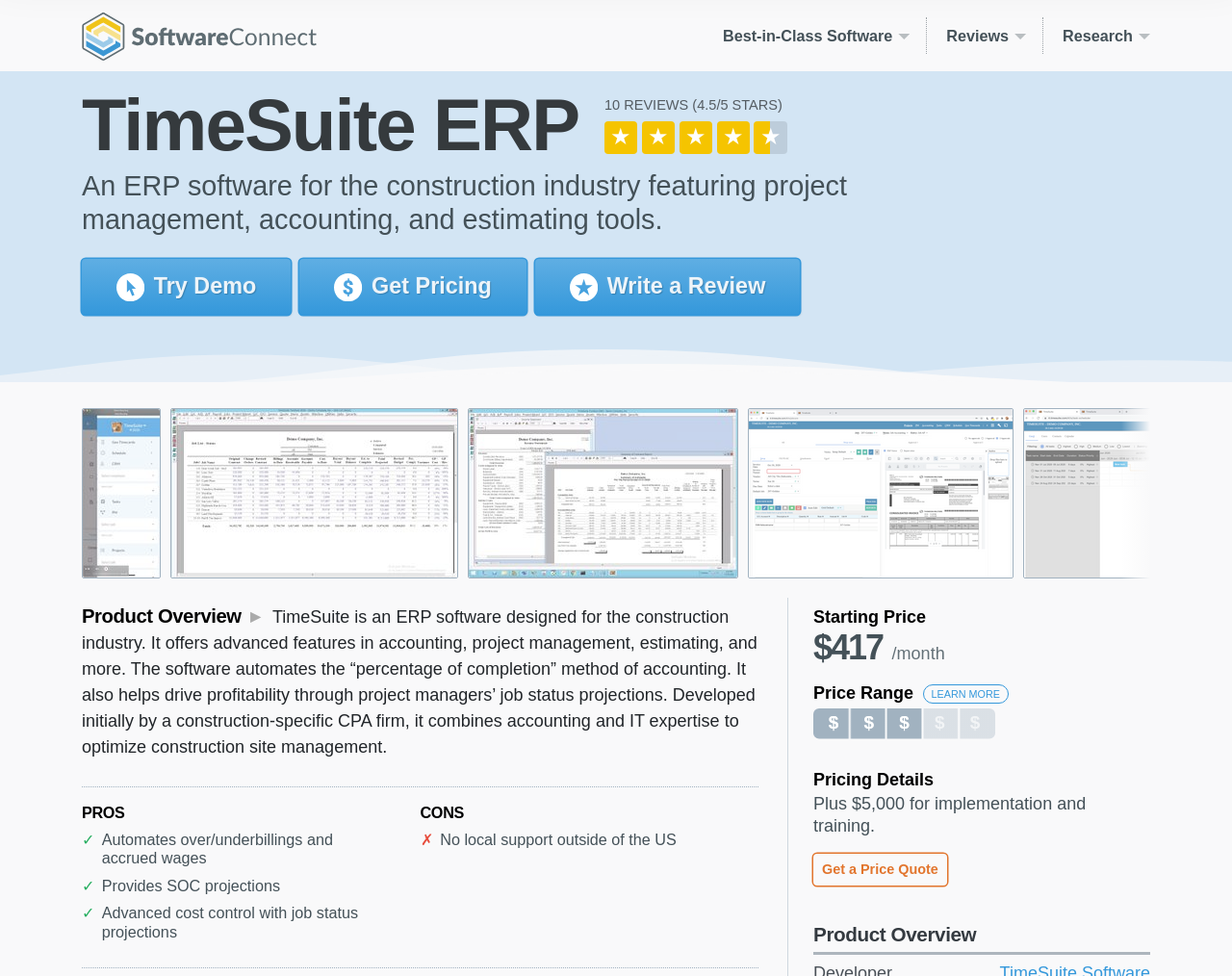Answer the question using only a single word or phrase: 
What is the starting price of TimeSuite ERP?

$417/month